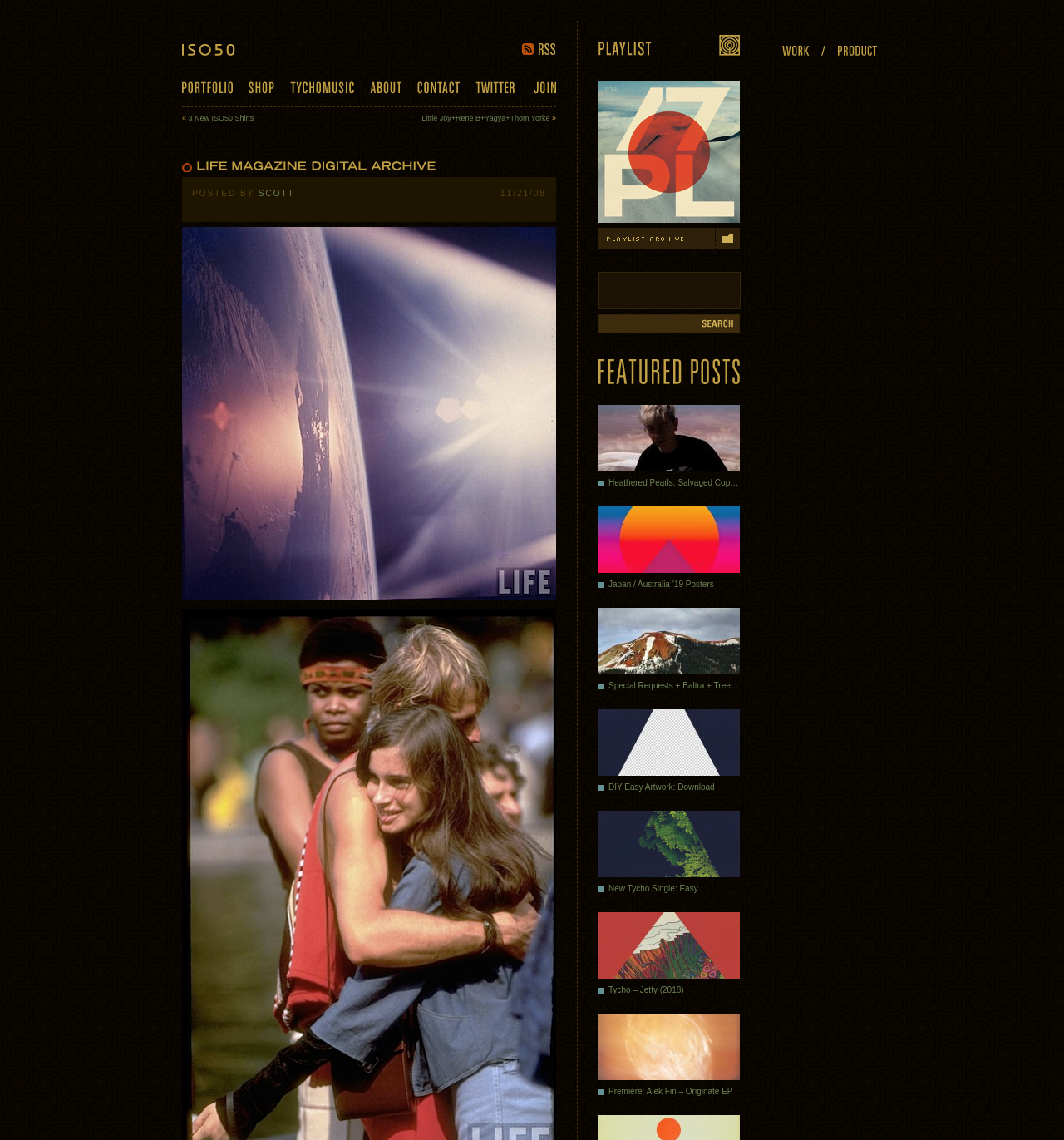Please identify the bounding box coordinates of the element I should click to complete this instruction: 'Go to the Portfolio page'. The coordinates should be given as four float numbers between 0 and 1, like this: [left, top, right, bottom].

[0.171, 0.071, 0.219, 0.082]